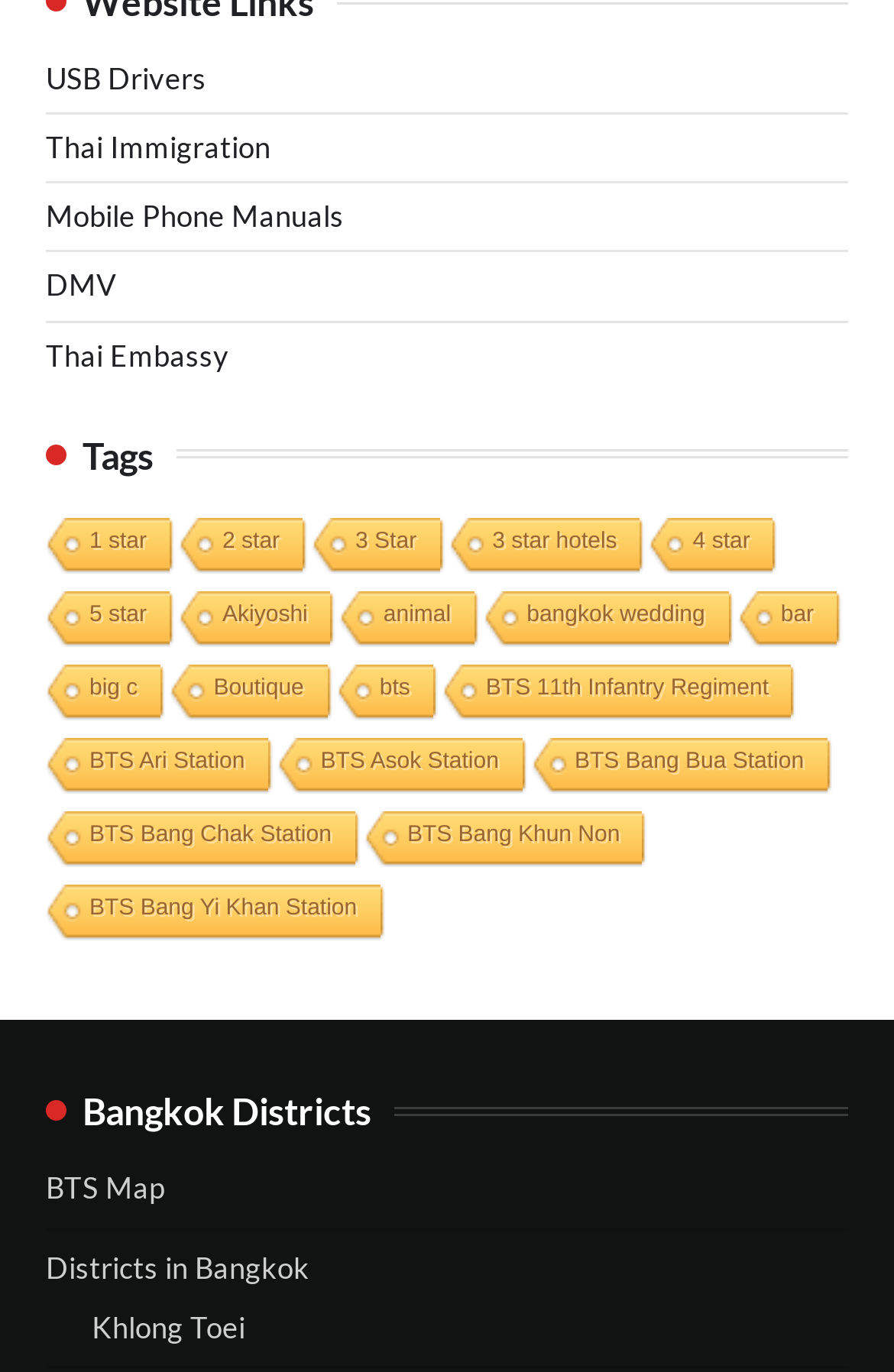Locate the bounding box coordinates of the clickable element to fulfill the following instruction: "Explore Bangkok Districts". Provide the coordinates as four float numbers between 0 and 1 in the format [left, top, right, bottom].

[0.051, 0.794, 0.949, 0.826]